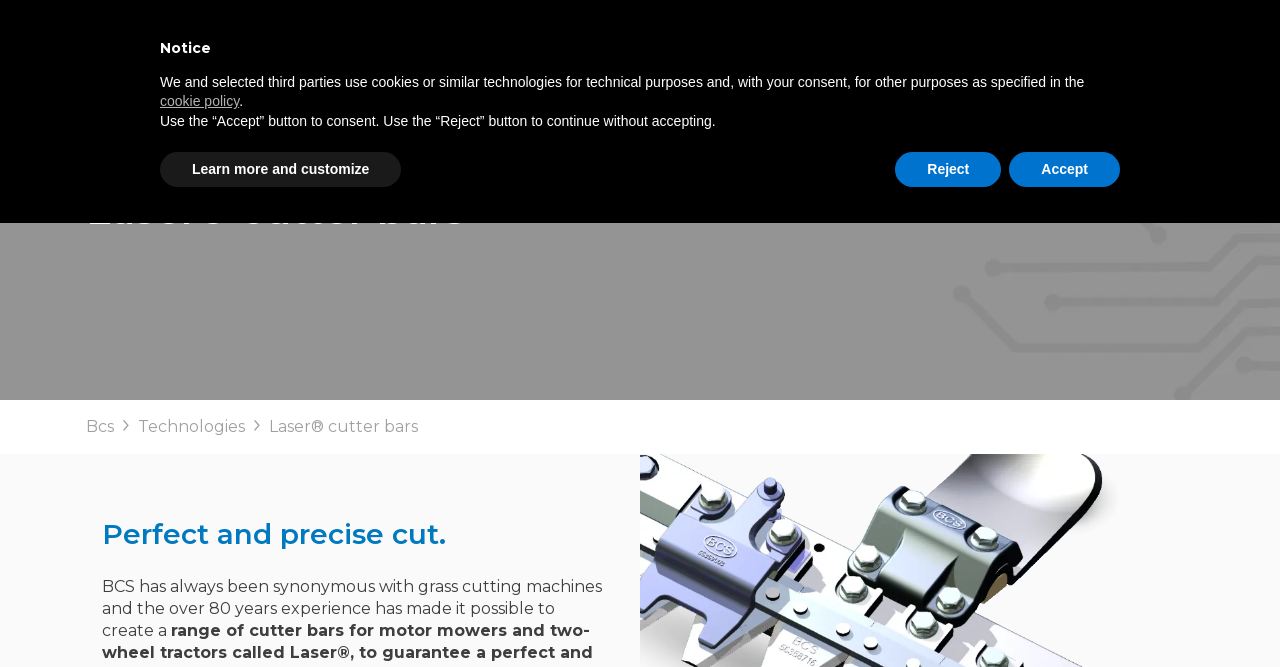Answer the following query with a single word or phrase:
What is the company name?

Bcs